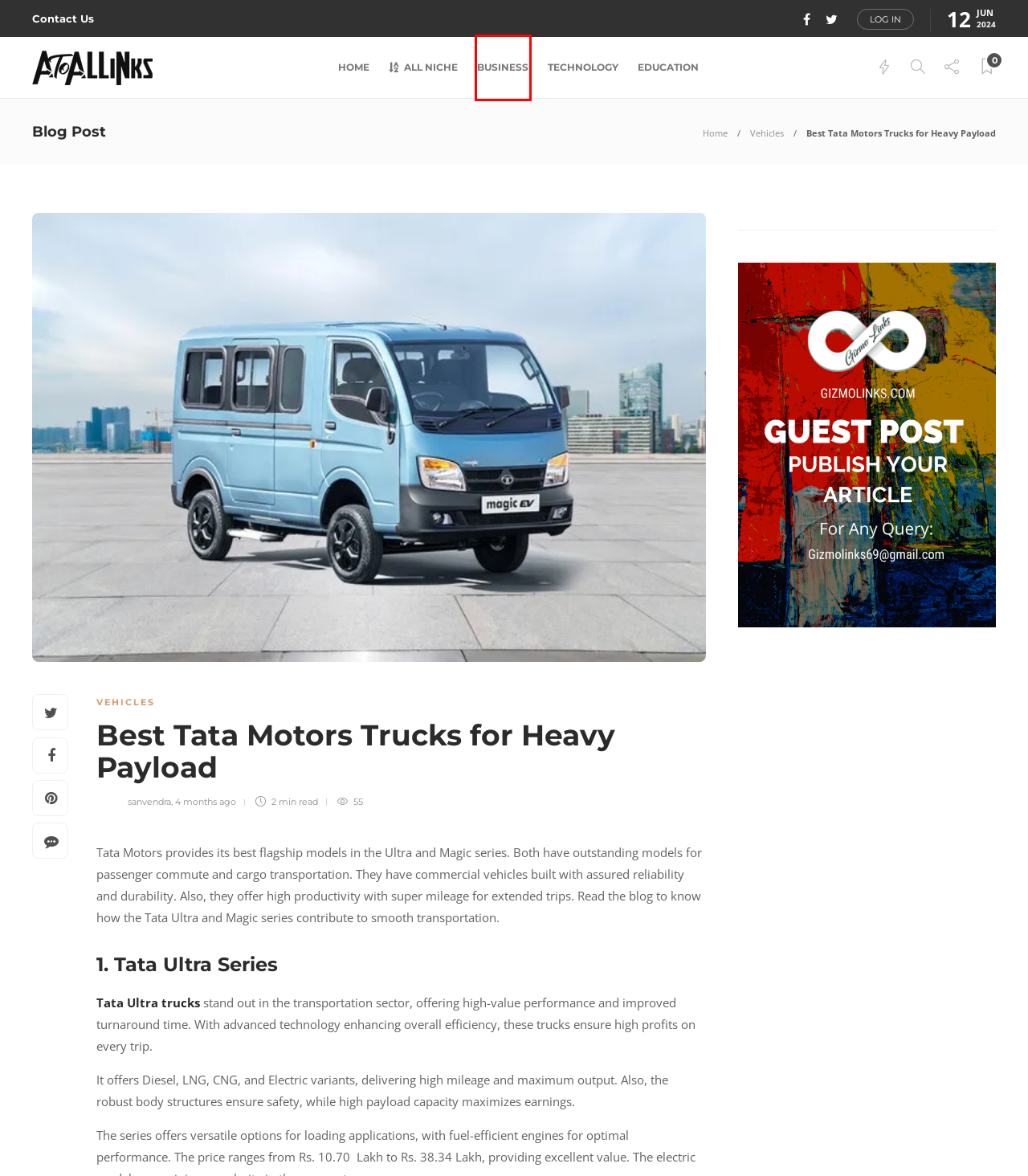Given a screenshot of a webpage with a red bounding box, please pick the webpage description that best fits the new webpage after clicking the element inside the bounding box. Here are the candidates:
A. Guest Posting | Articles | Blogger - gizmolinks.com
B. Business - AtoAllinks
C. Contact Us - AtoAllinks
D. Education - AtoAllinks
E. All Niche Guest Post - AtoAllinks
F. Tata Ultra Price in 2024 - Tata Ultra Mileage, Specs & Review
G. AtoAllinks
H. Vehicles - AtoAllinks

B